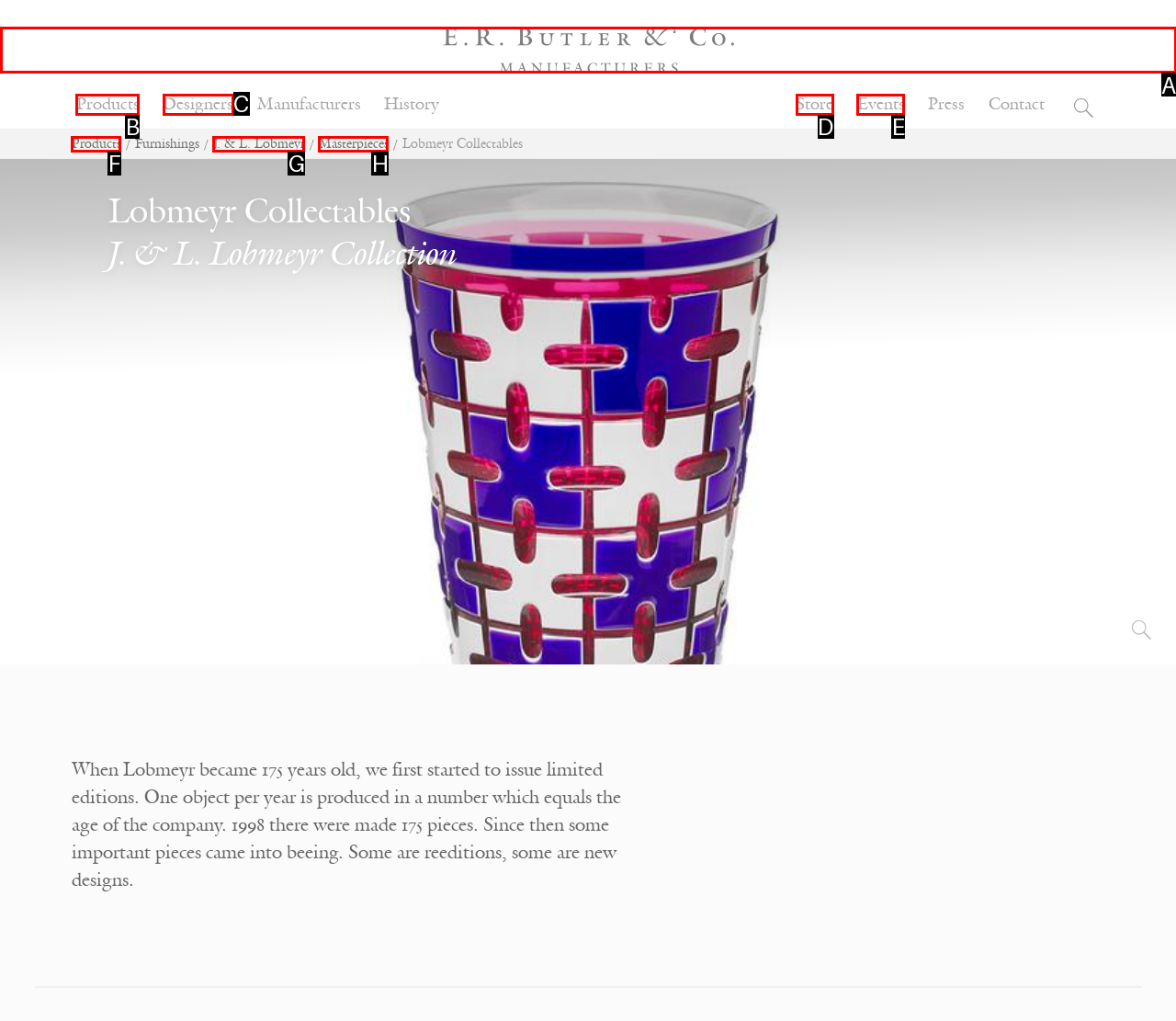Find the option you need to click to complete the following instruction: visit erbutler.com
Answer with the corresponding letter from the choices given directly.

A